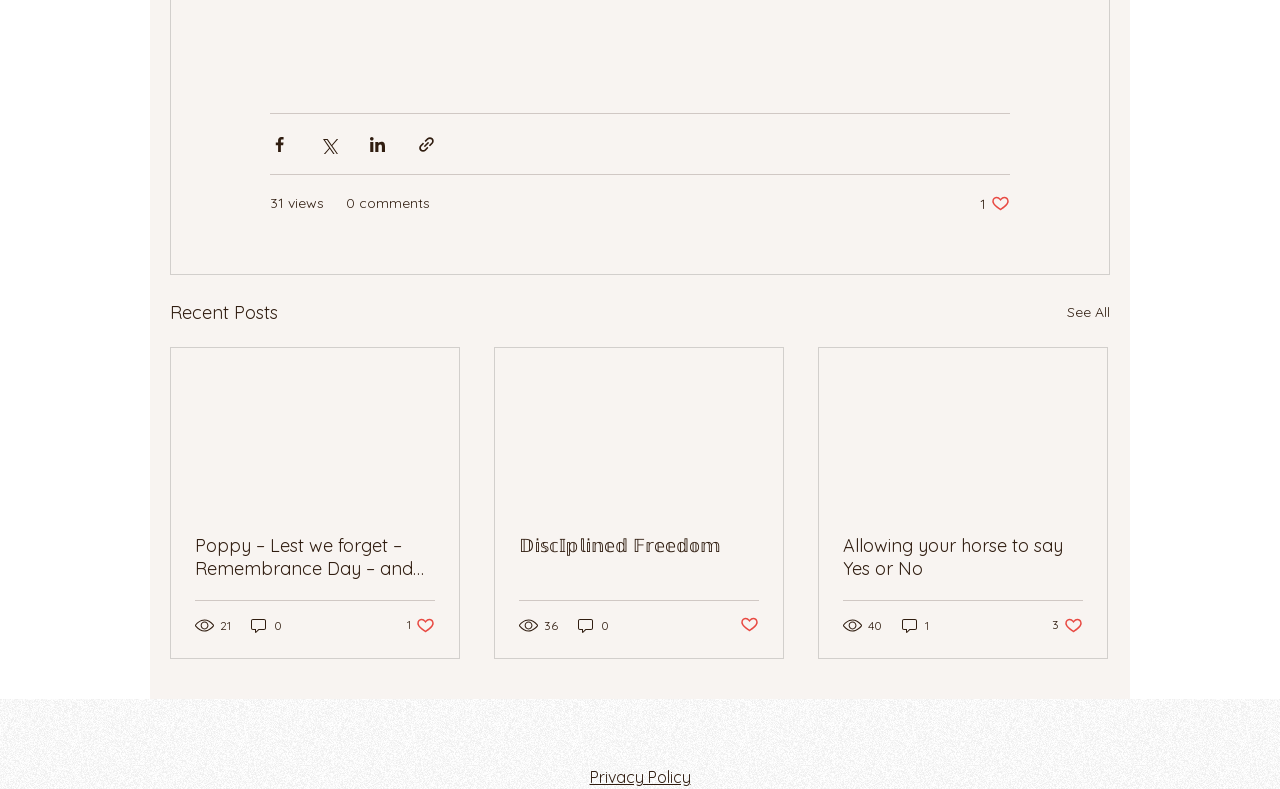Identify the bounding box coordinates of the region I need to click to complete this instruction: "Follow on Facebook".

None